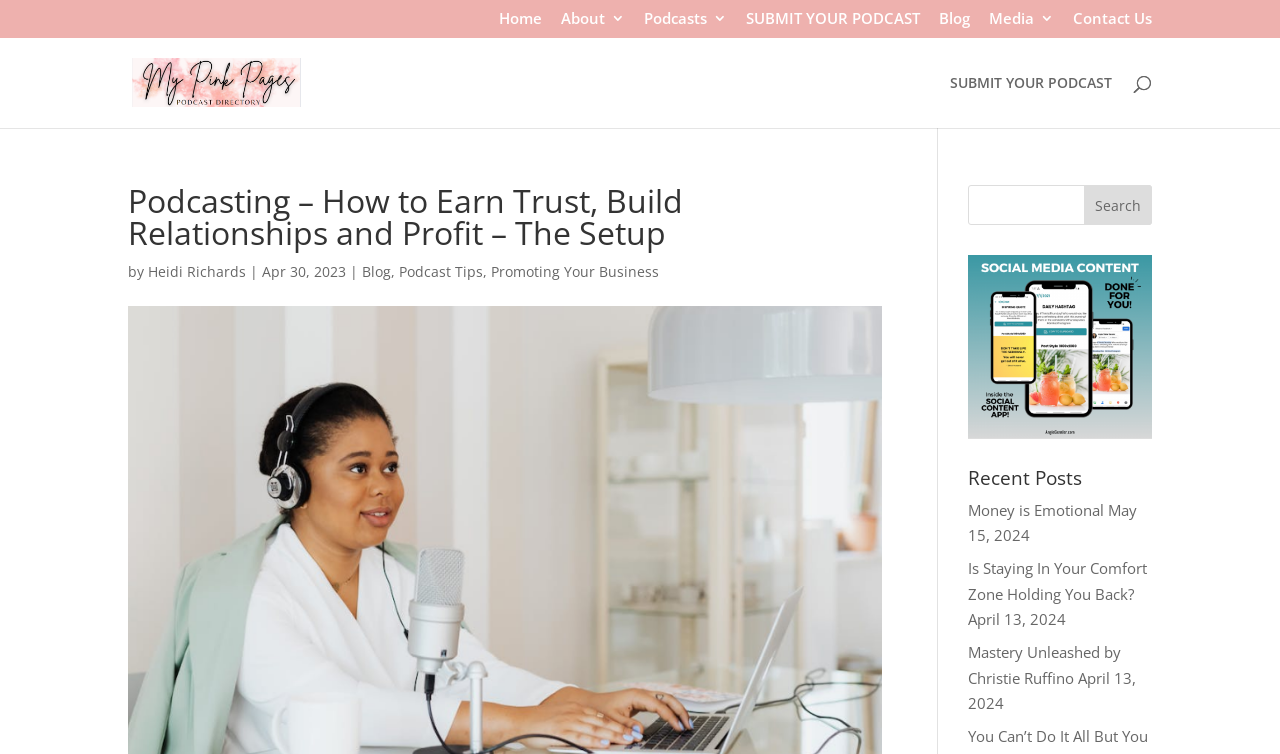What is the author of the current blog post?
Make sure to answer the question with a detailed and comprehensive explanation.

I found the author's name by looking at the text below the title of the blog post, which says 'by Heidi Richards'.